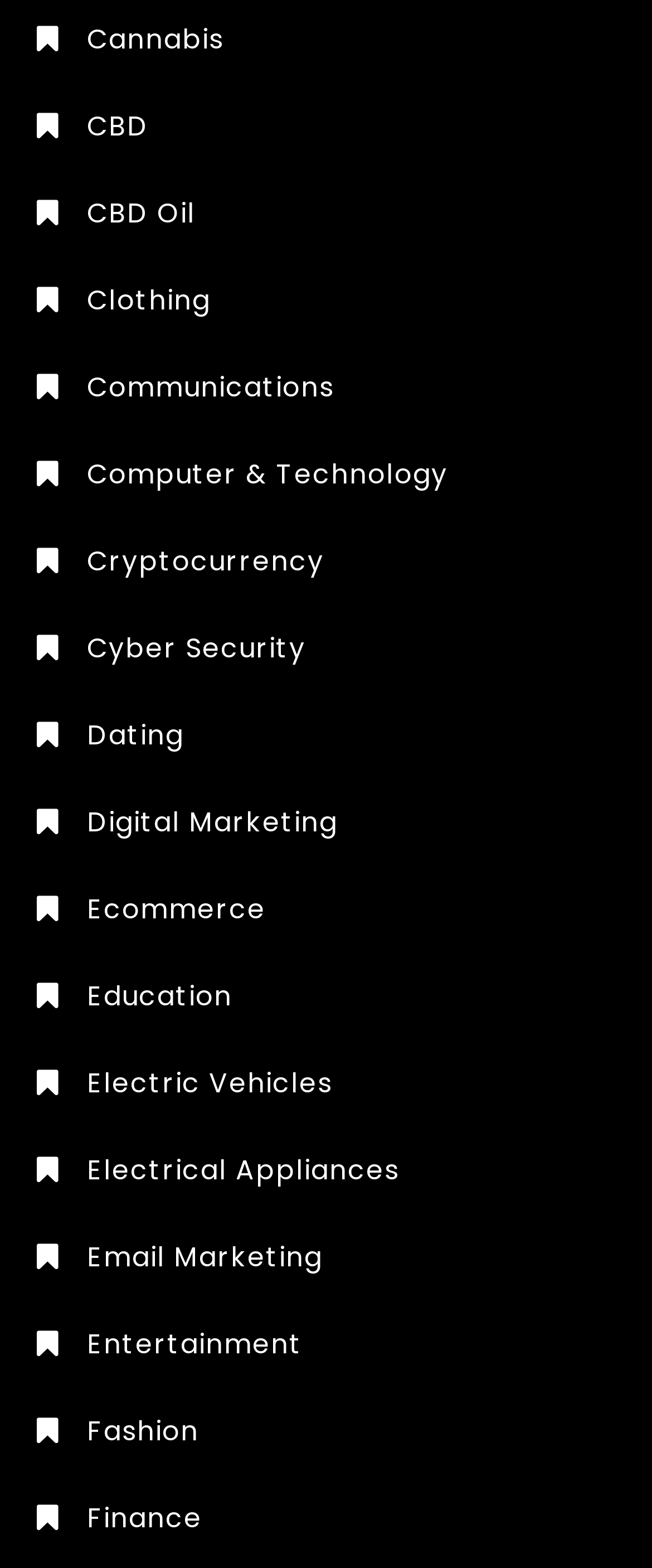Identify the bounding box coordinates necessary to click and complete the given instruction: "Visit Fashion".

[0.056, 0.9, 0.305, 0.926]